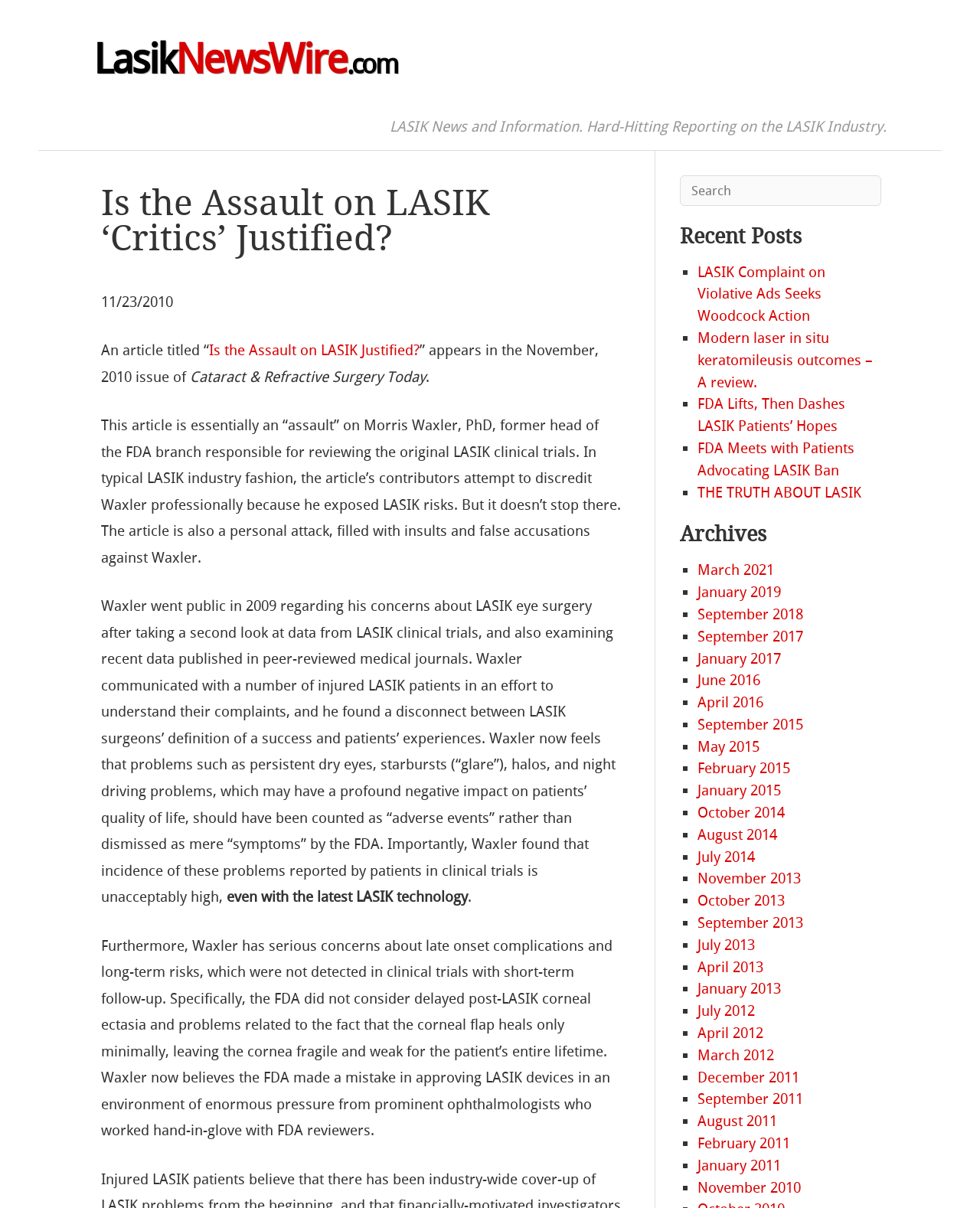Based on the provided description, "THE TRUTH ABOUT LASIK", find the bounding box of the corresponding UI element in the screenshot.

[0.712, 0.4, 0.879, 0.415]